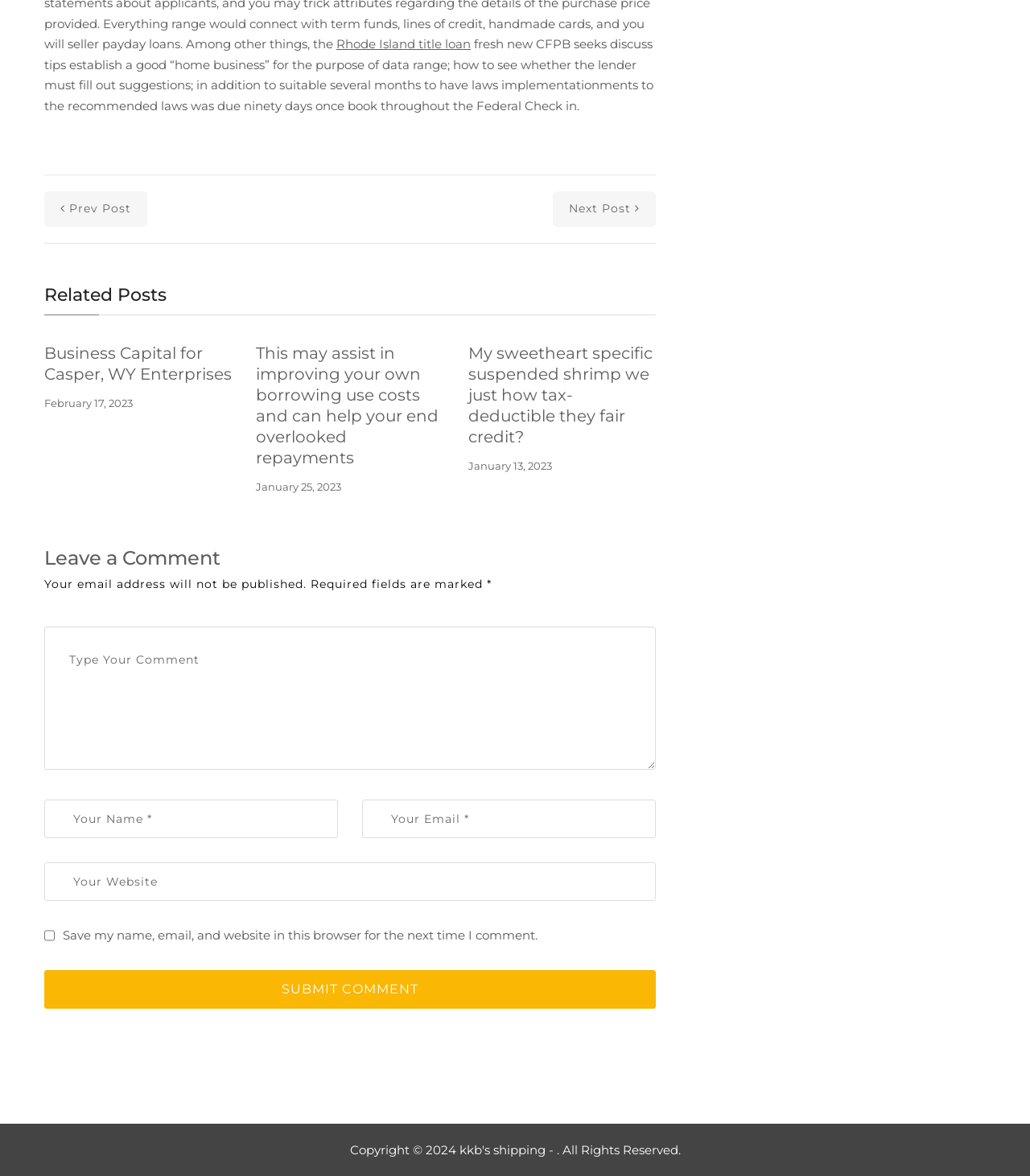Locate the bounding box coordinates of the element to click to perform the following action: 'Click on 'Business Capital for Casper, WY Enterprises''. The coordinates should be given as four float values between 0 and 1, in the form of [left, top, right, bottom].

[0.043, 0.292, 0.225, 0.327]